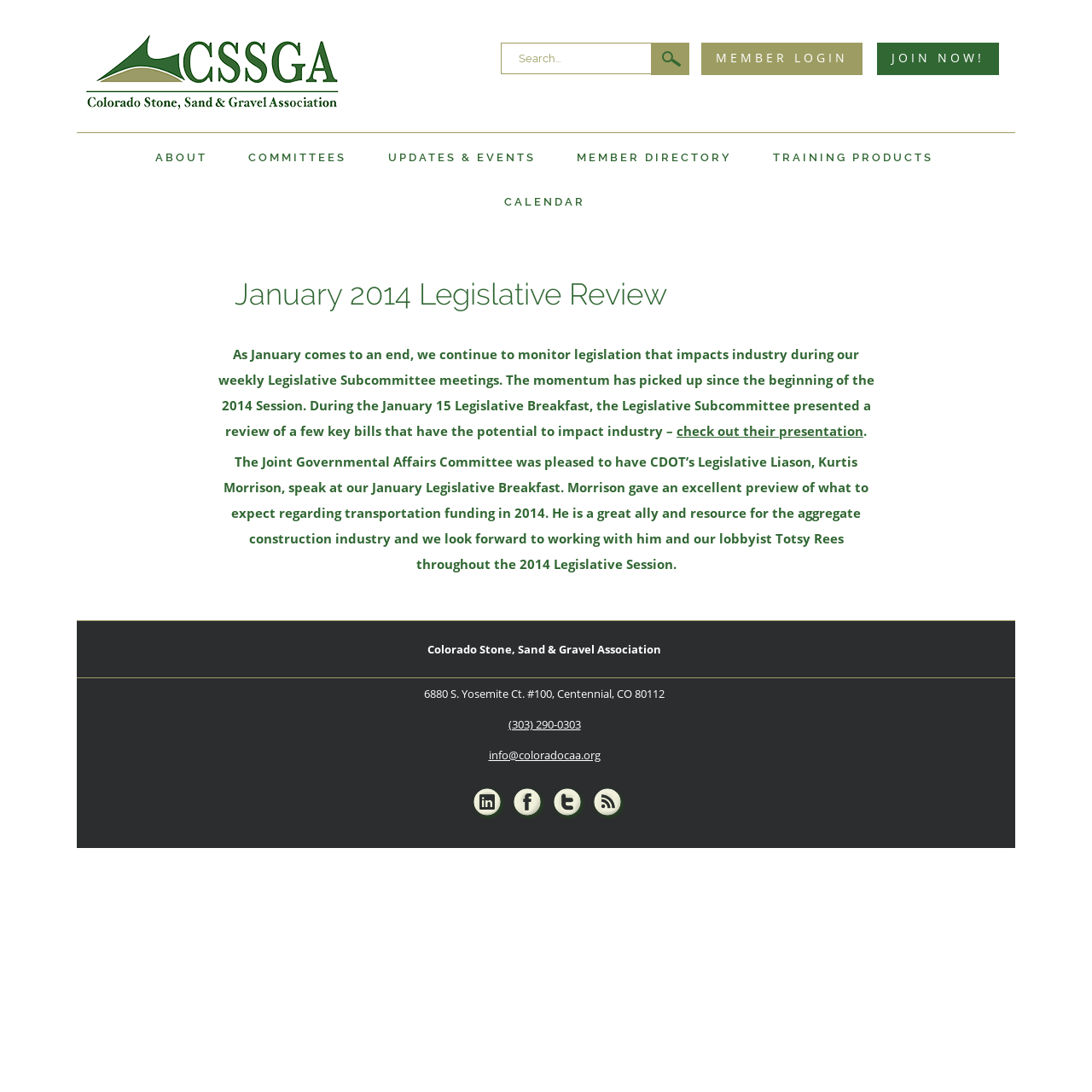Please identify the bounding box coordinates of the element's region that I should click in order to complete the following instruction: "Visit the ABOUT page". The bounding box coordinates consist of four float numbers between 0 and 1, i.e., [left, top, right, bottom].

[0.142, 0.134, 0.19, 0.155]